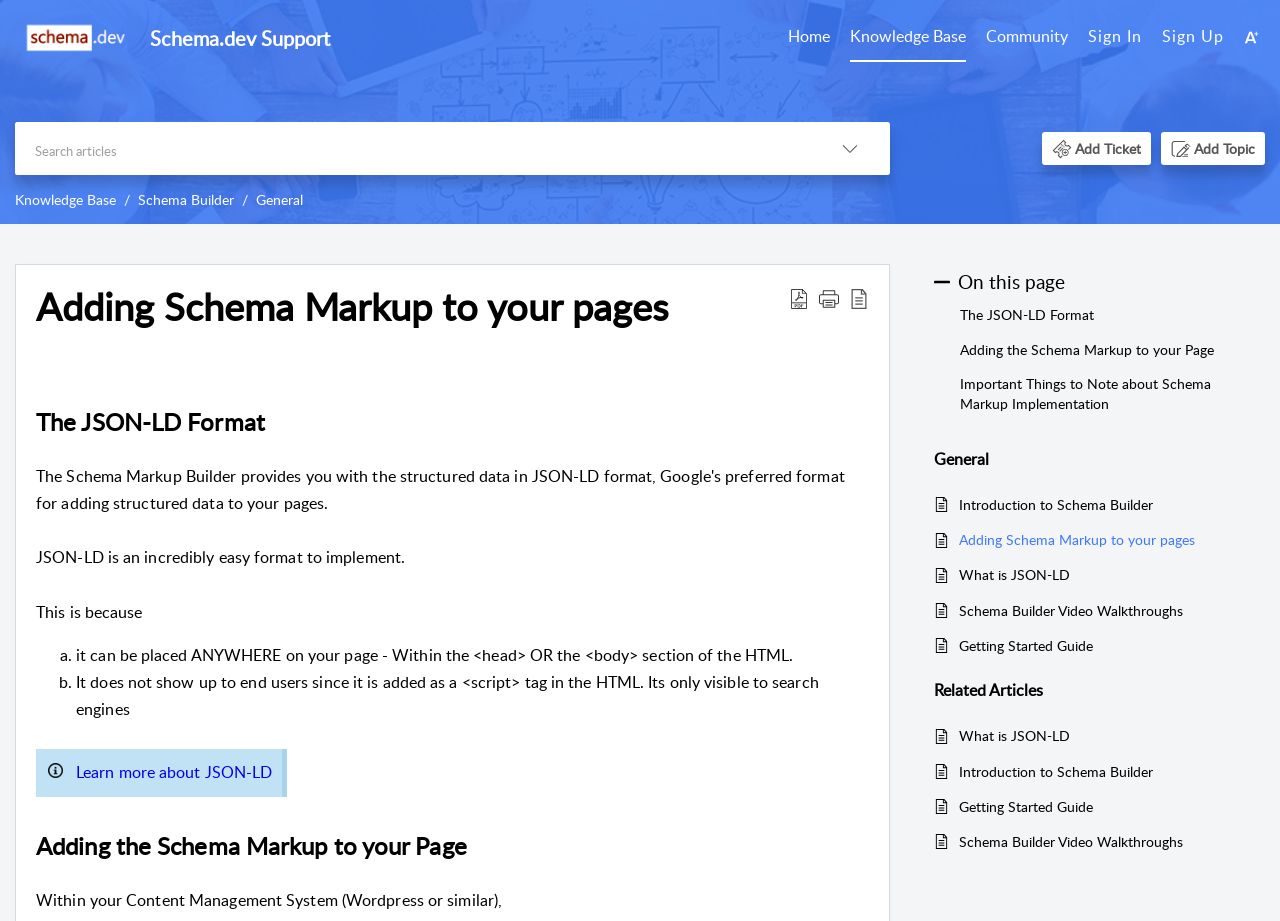Please locate the bounding box coordinates of the element that should be clicked to complete the given instruction: "Add Ticket".

[0.814, 0.143, 0.899, 0.179]